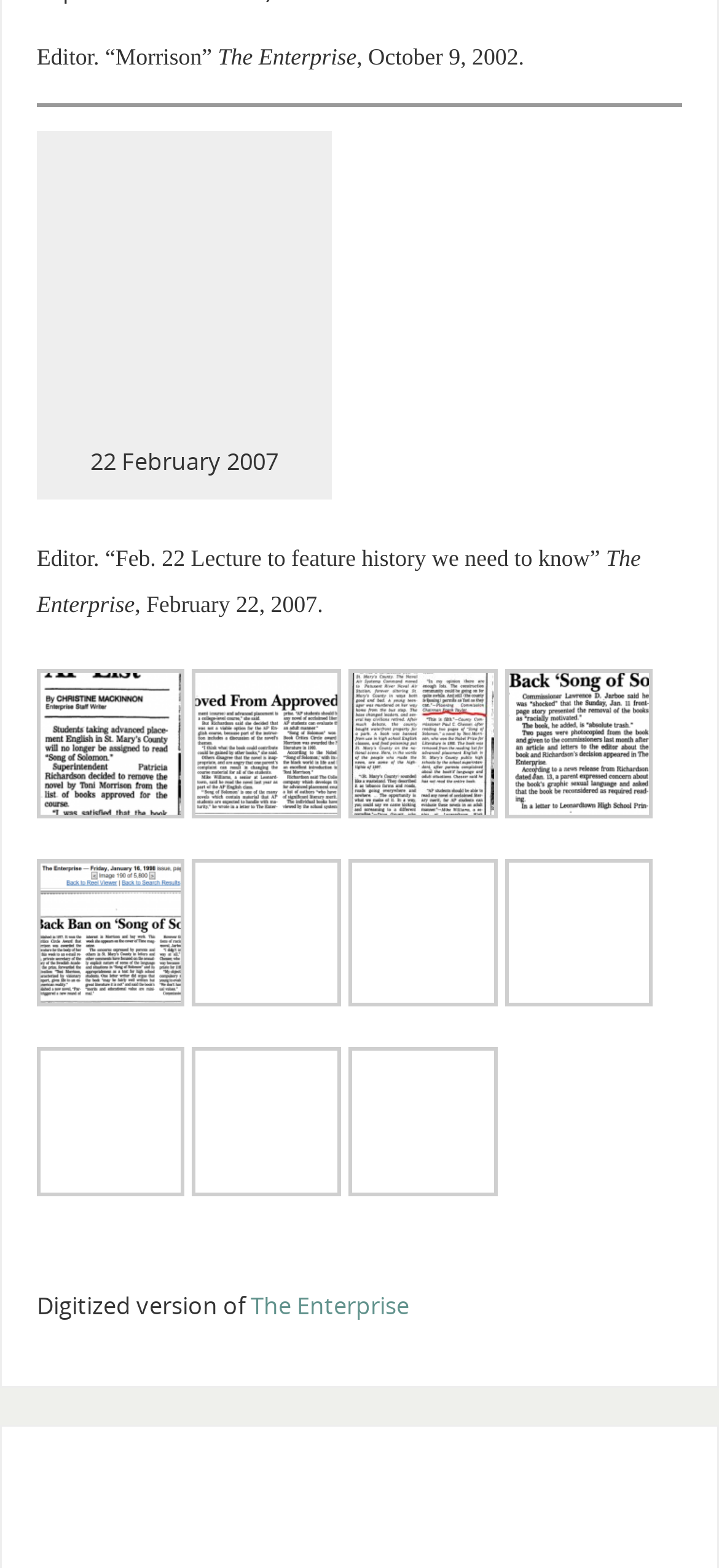What is the date of the first description list?
Look at the webpage screenshot and answer the question with a detailed explanation.

I looked at the first DescriptionList element and found the date '12 December 1997' in its DescriptionListDetail element.